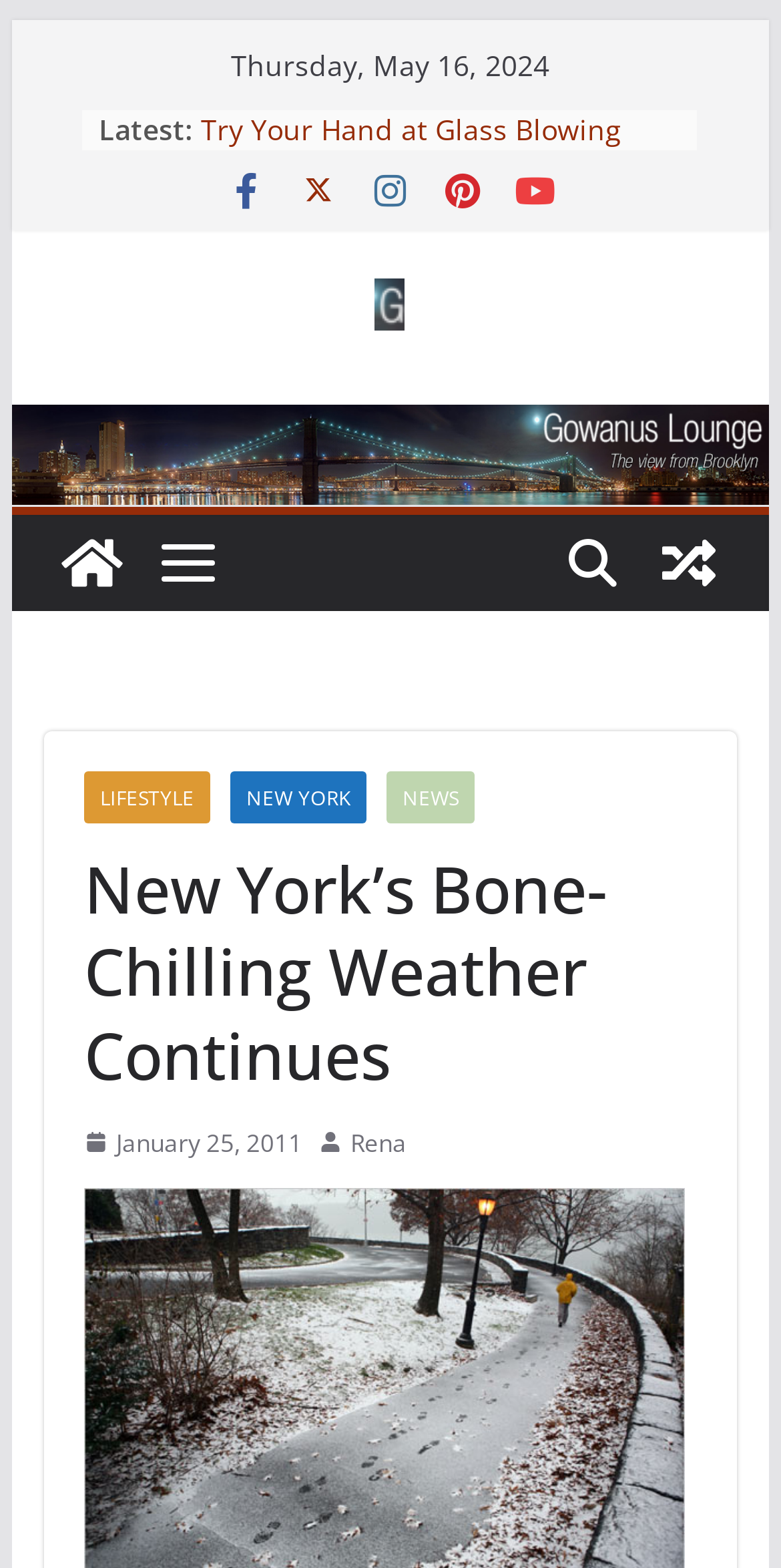Using the webpage screenshot, find the UI element described by Go to Top. Provide the bounding box coordinates in the format (top-left x, top-left y, bottom-right x, bottom-right y), ensuring all values are floating point numbers between 0 and 1.

None